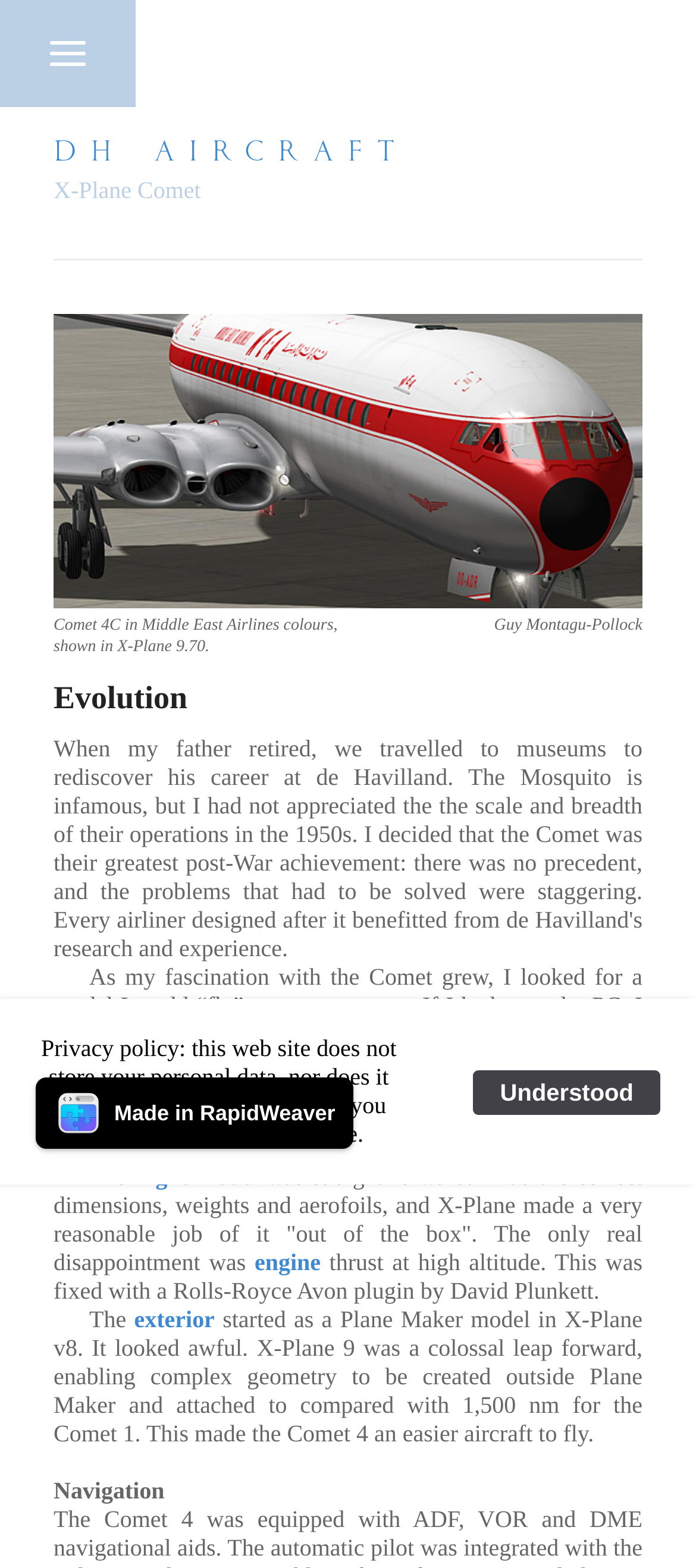What is the version of X-Plane where the exterior model started?
Based on the screenshot, respond with a single word or phrase.

X-Plane v8